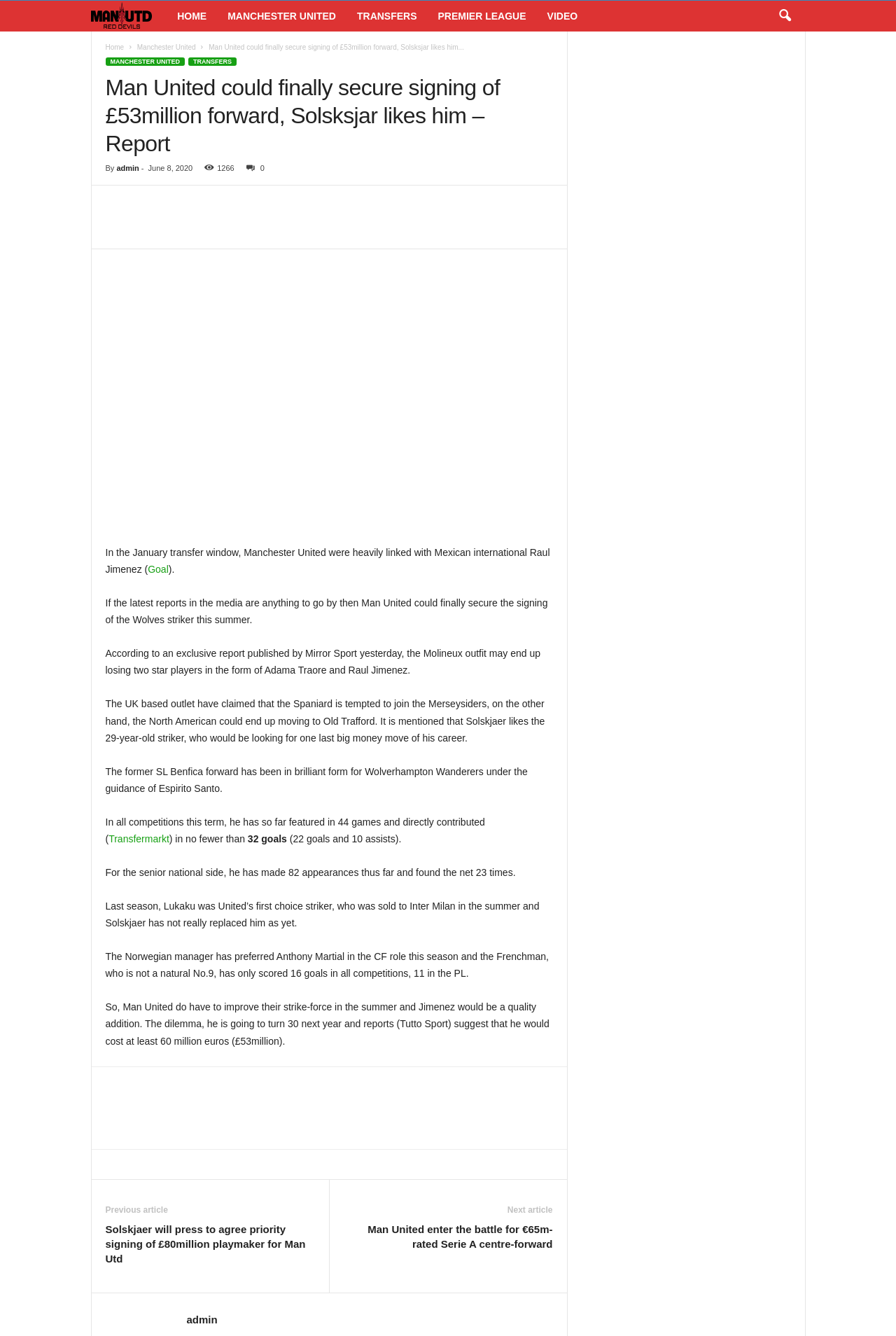Please locate the UI element described by "Manchester United Red Devils" and provide its bounding box coordinates.

[0.101, 0.001, 0.186, 0.024]